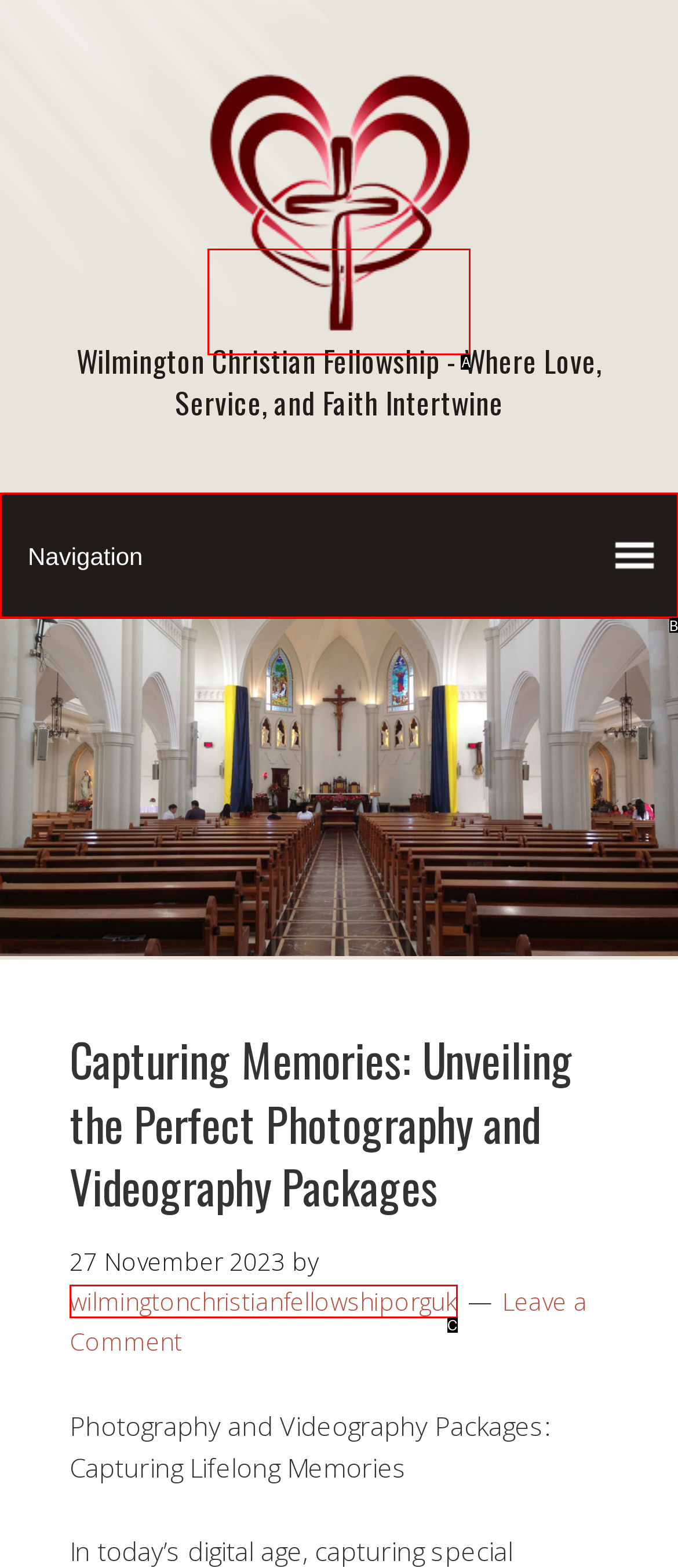Please identify the UI element that matches the description: wilmingtonchristianfellowshiporguk
Respond with the letter of the correct option.

C